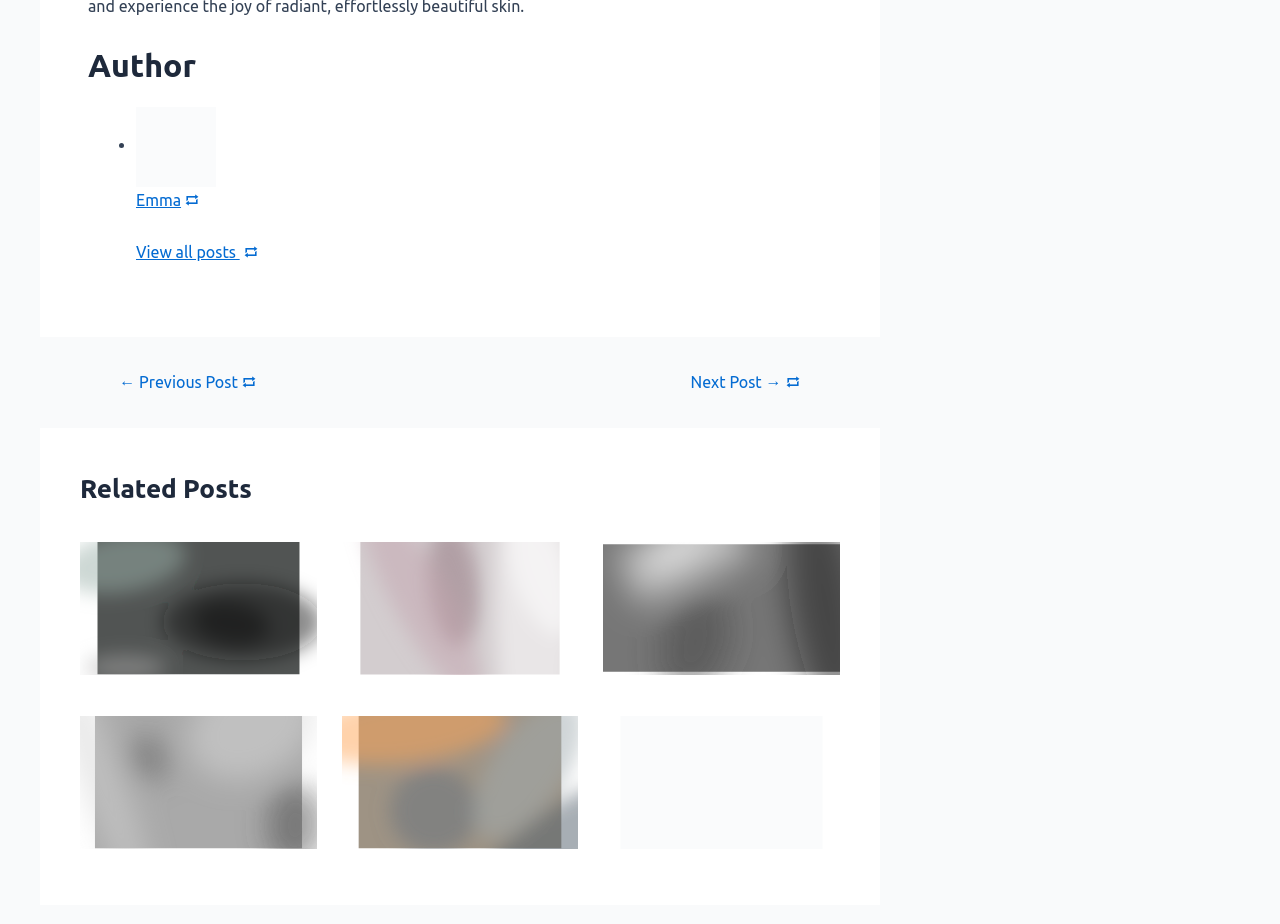Given the description ← Previous Post, predict the bounding box coordinates of the UI element. Ensure the coordinates are in the format (top-left x, top-left y, bottom-right x, bottom-right y) and all values are between 0 and 1.

[0.074, 0.405, 0.22, 0.427]